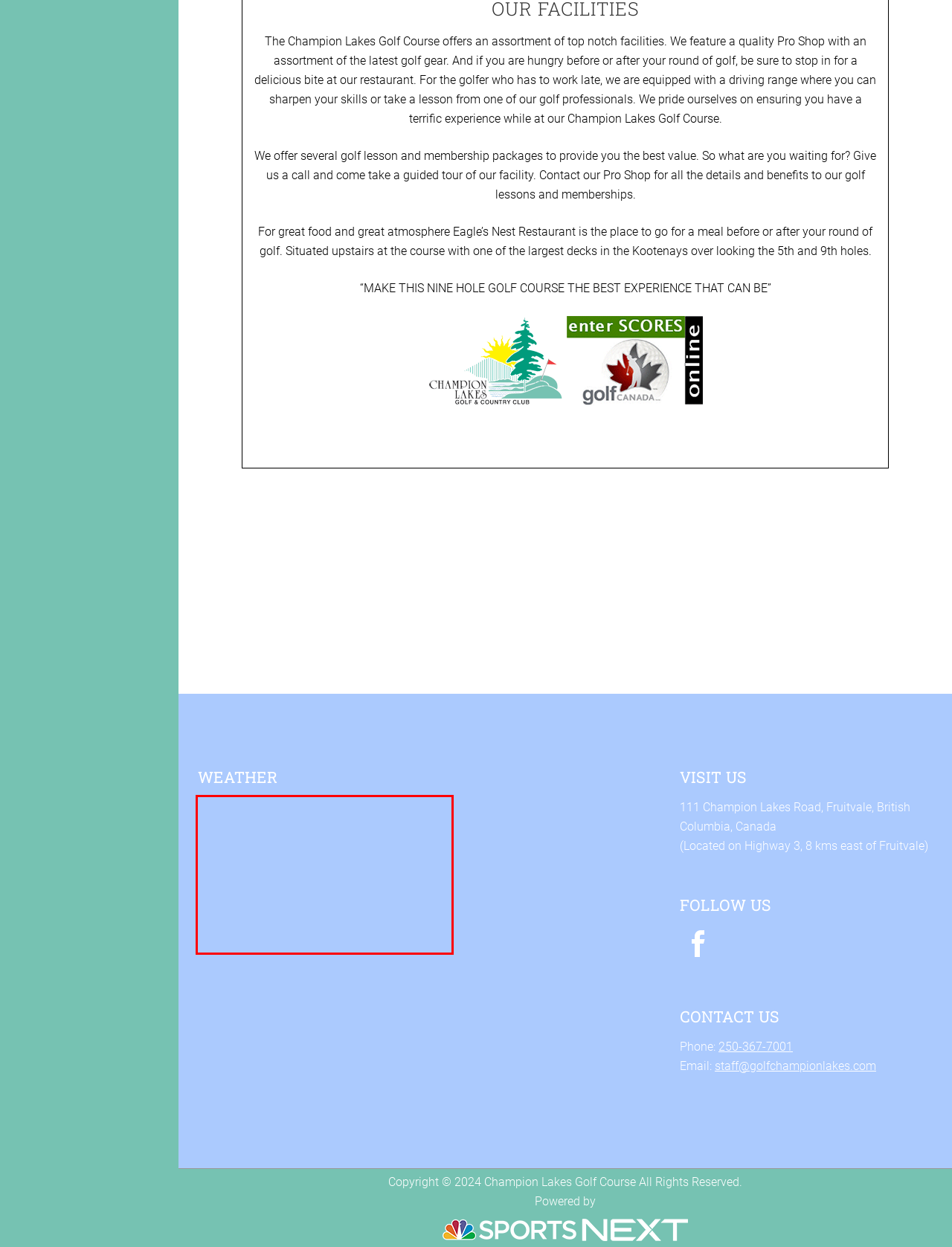You see a screenshot of a webpage with a red bounding box surrounding an element. Pick the webpage description that most accurately represents the new webpage after interacting with the element in the red bounding box. The options are:
A. Facilities - Champion Lakes Golf Course
B. Fruitvale, BC, Canada - Weather Forecast
C. Specials - Champion Lakes Golf Course
D. Tournaments - Champion Lakes Golf Course
E. eClub Signup - Champion Lakes Golf Course
F. Book a Tee Time - Champion Lakes Golf Course
G. Golf Course Management Solutions | GolfNow for Business
H. Buy Online - Champion Lakes Golf Course

B